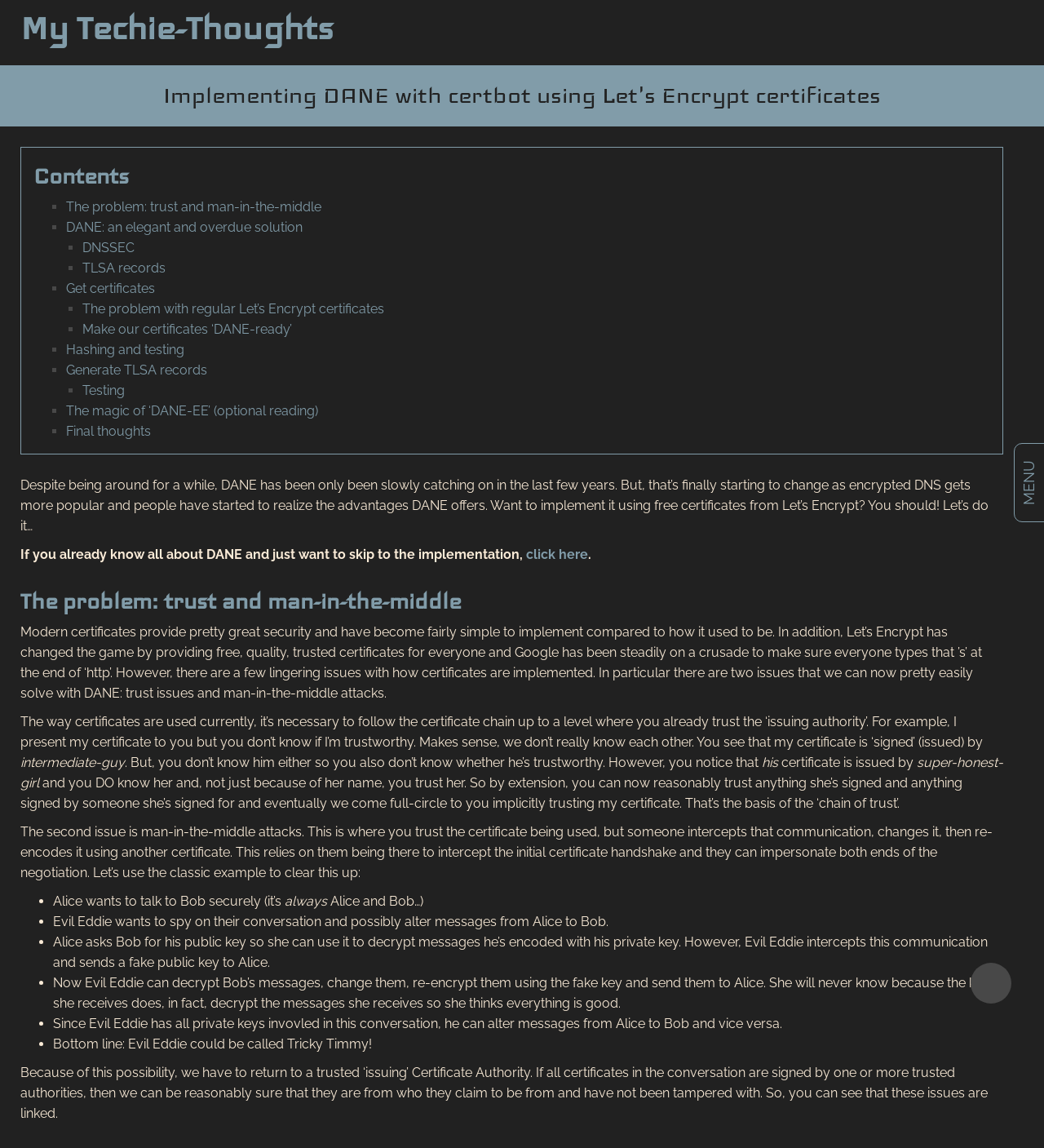What is the purpose of DANE?
Could you please answer the question thoroughly and with as much detail as possible?

DANE is intended to solve two main issues: trust issues and man-in-the-middle attacks. These issues are explained in detail on the webpage, including how DANE can provide a solution to these problems.